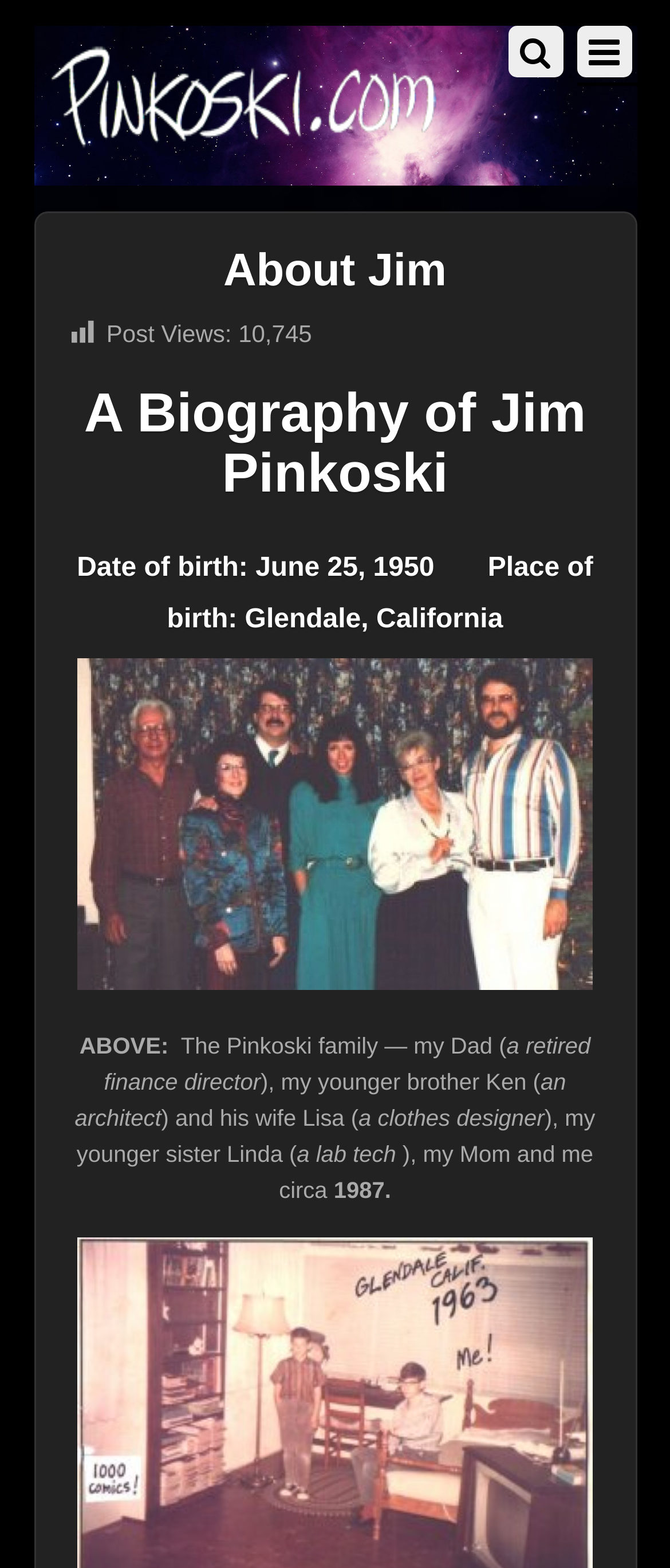What is Jim's younger brother's profession?
Using the visual information, respond with a single word or phrase.

an architect